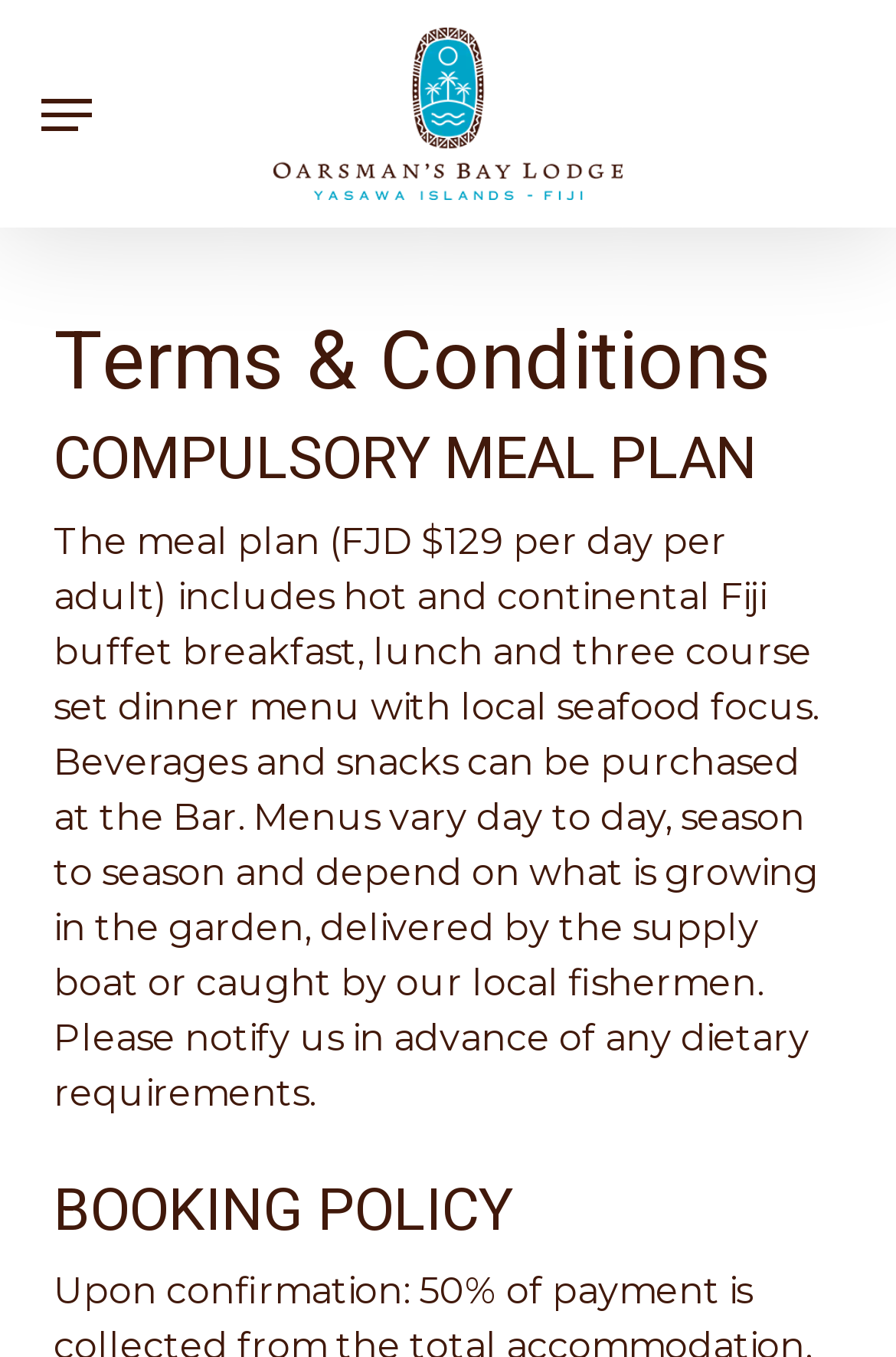Respond to the following question with a brief word or phrase:
What should users notify in advance?

Dietary requirements